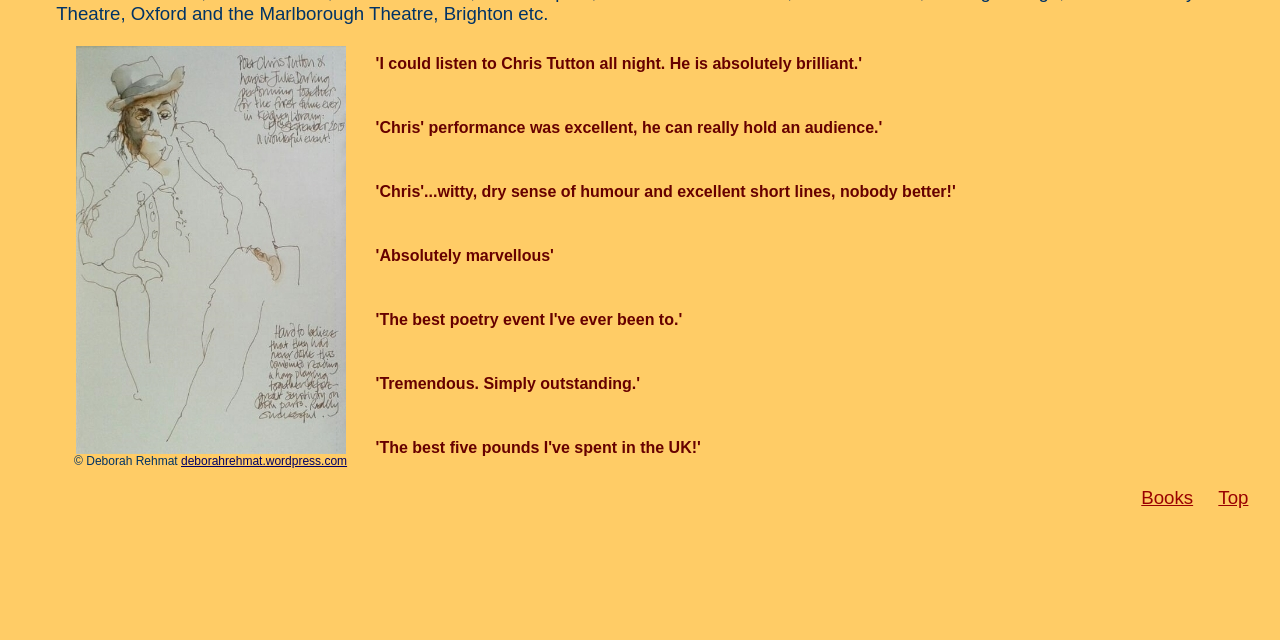Please find the bounding box for the following UI element description. Provide the coordinates in (top-left x, top-left y, bottom-right x, bottom-right y) format, with values between 0 and 1: Books

[0.892, 0.761, 0.932, 0.794]